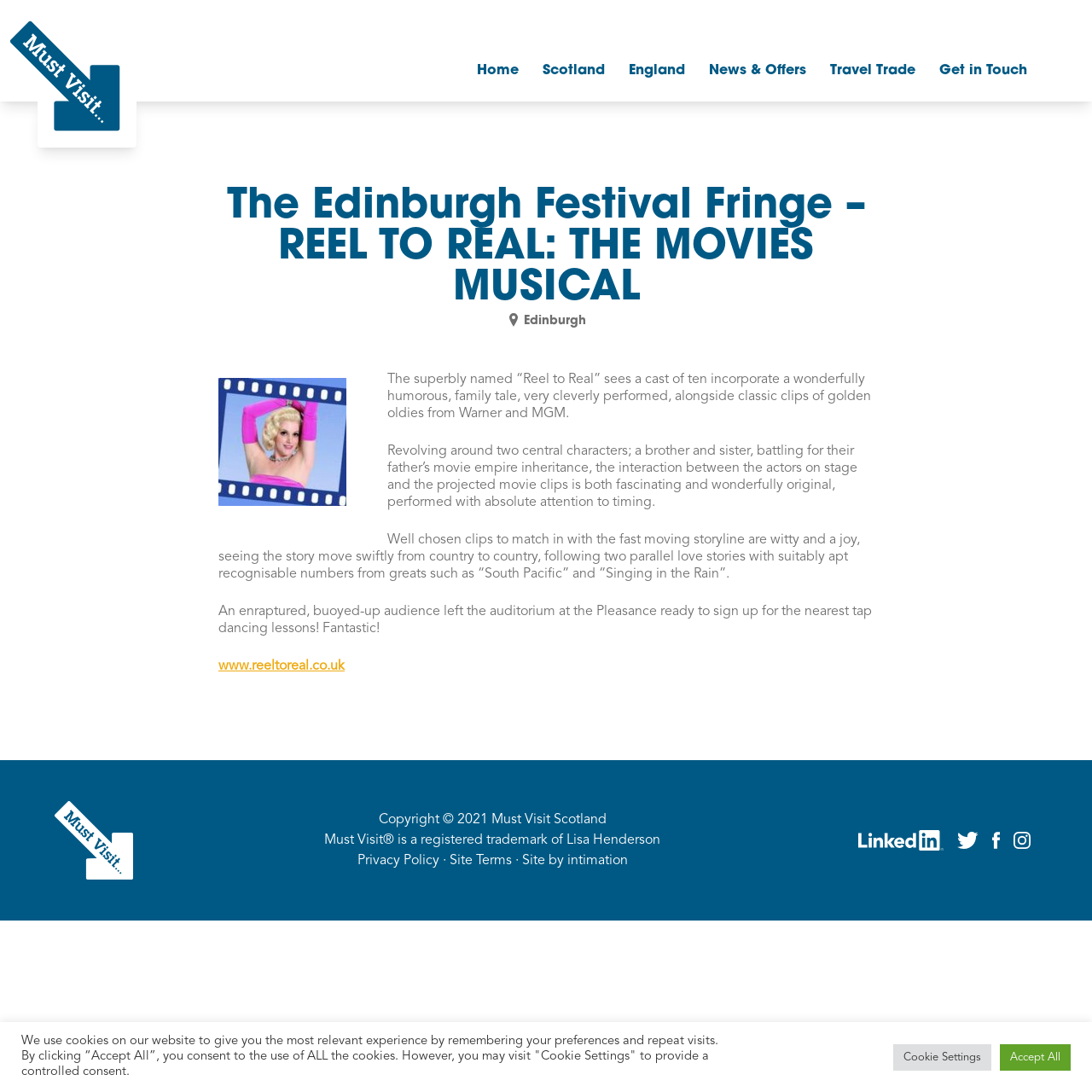Find and indicate the bounding box coordinates of the region you should select to follow the given instruction: "Read more about 'Reel to Real'".

[0.2, 0.346, 0.317, 0.463]